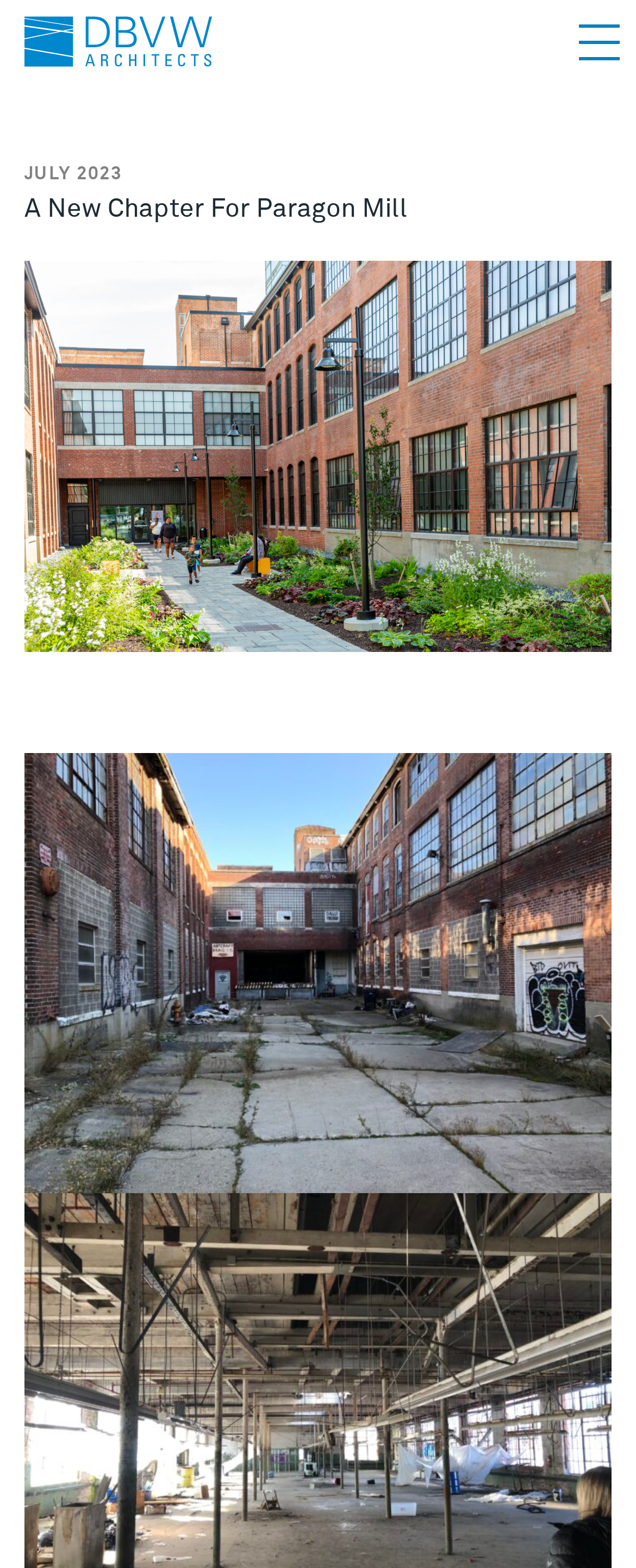Please determine the bounding box coordinates for the UI element described here. Use the format (top-left x, top-left y, bottom-right x, bottom-right y) with values bounded between 0 and 1: title="Black Hole Banter"

None